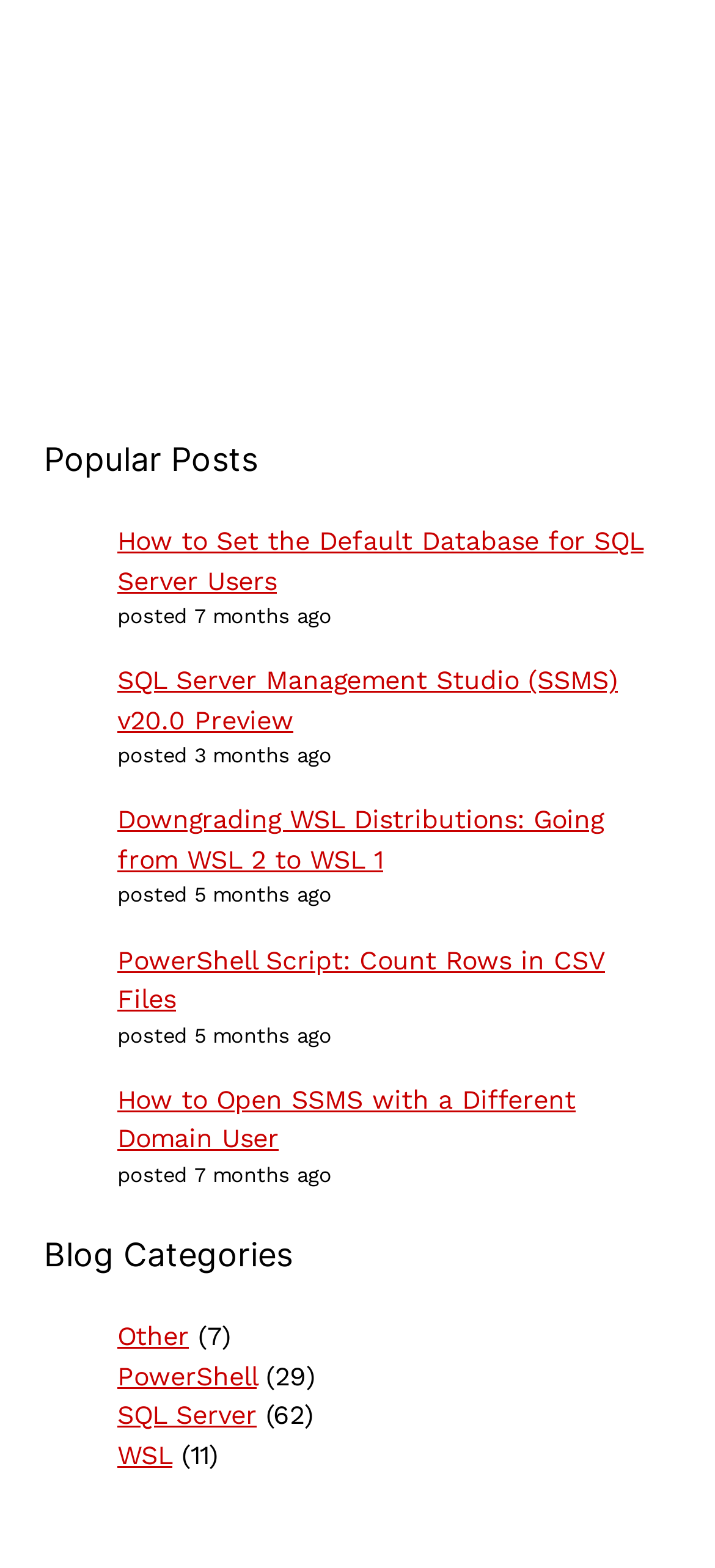Locate the bounding box coordinates of the clickable part needed for the task: "Explore the 'SQL Server' category".

[0.164, 0.893, 0.359, 0.912]